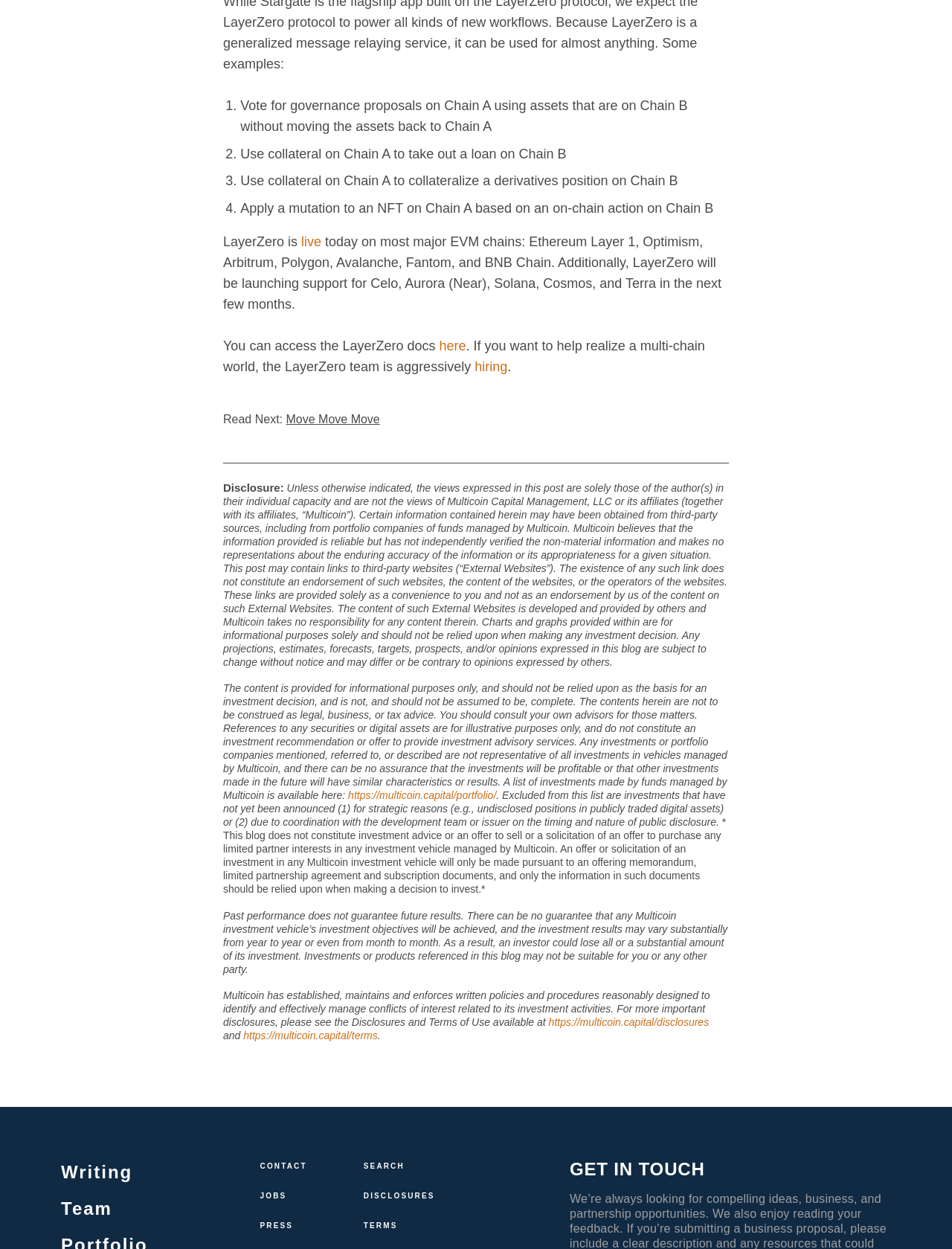Can you identify the bounding box coordinates of the clickable region needed to carry out this instruction: 'Click on 'hello@multicoin.capital' to send an email'? The coordinates should be four float numbers within the range of 0 to 1, stated as [left, top, right, bottom].

[0.598, 0.947, 0.73, 0.961]